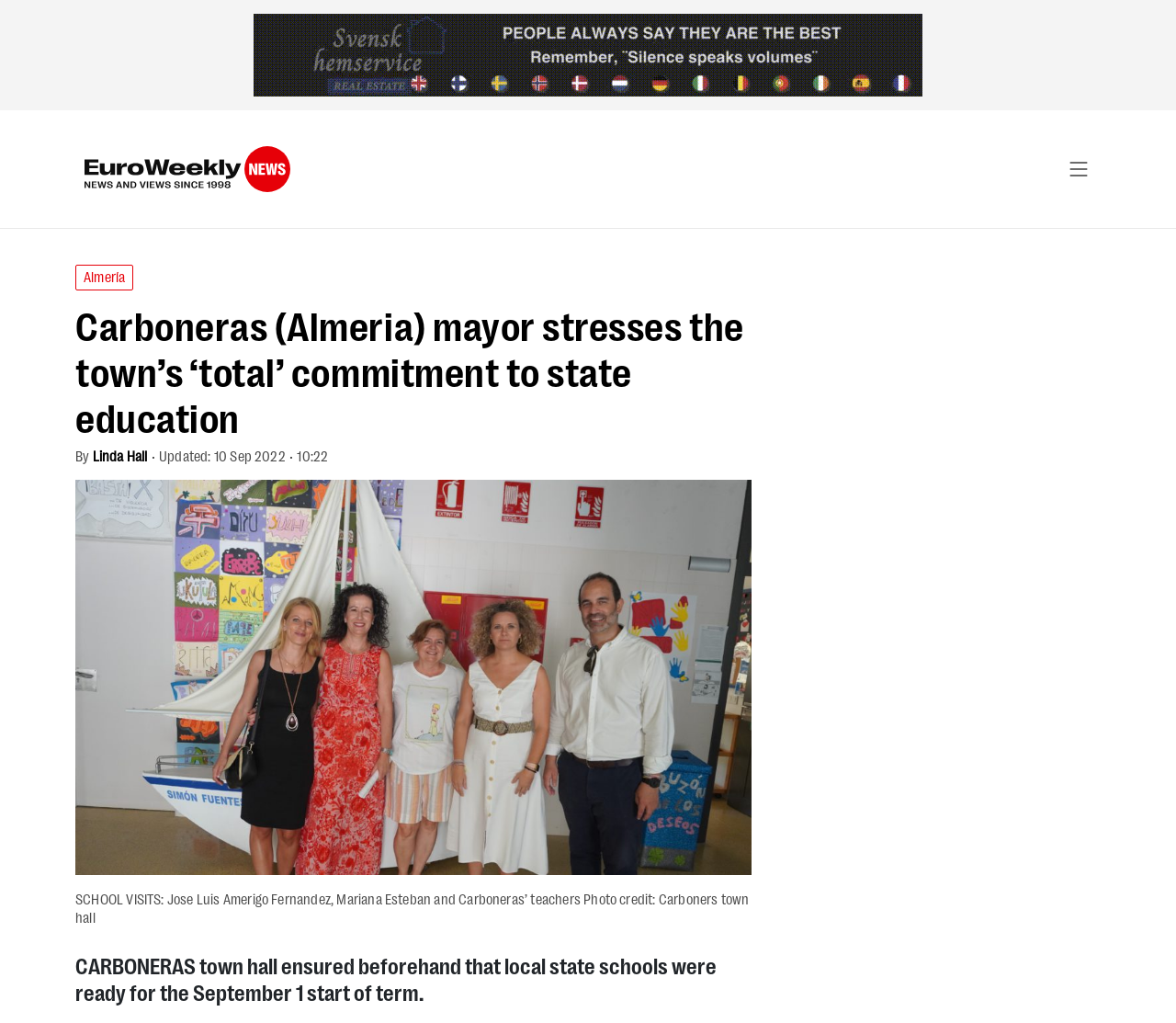Please provide a brief answer to the question using only one word or phrase: 
What is the occupation of Jose Luis Amerigo Fernandez?

Mayor